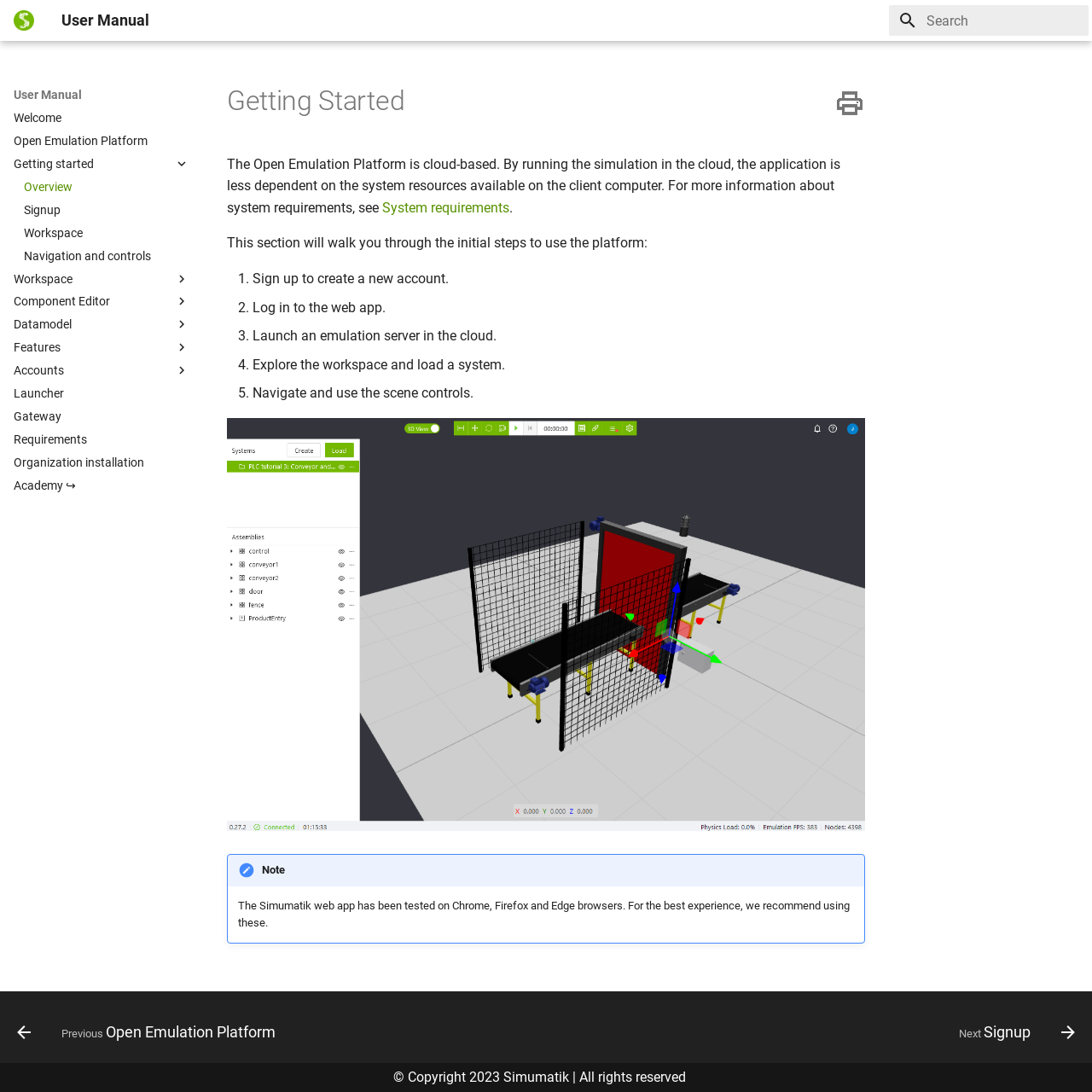Respond with a single word or short phrase to the following question: 
What is the main topic of this webpage?

User Manual